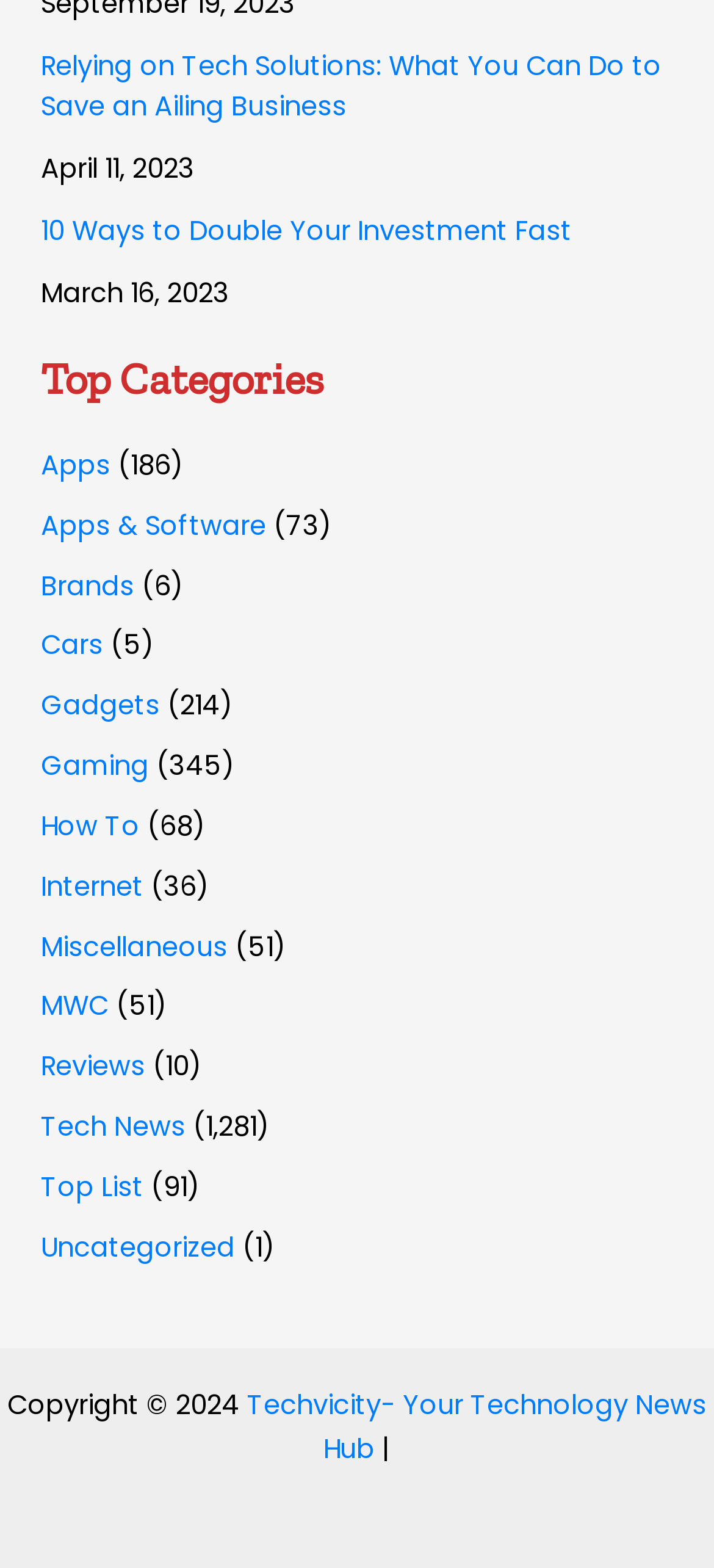Predict the bounding box coordinates for the UI element described as: "Techvicity- Your Technology News Hub". The coordinates should be four float numbers between 0 and 1, presented as [left, top, right, bottom].

[0.346, 0.885, 0.99, 0.935]